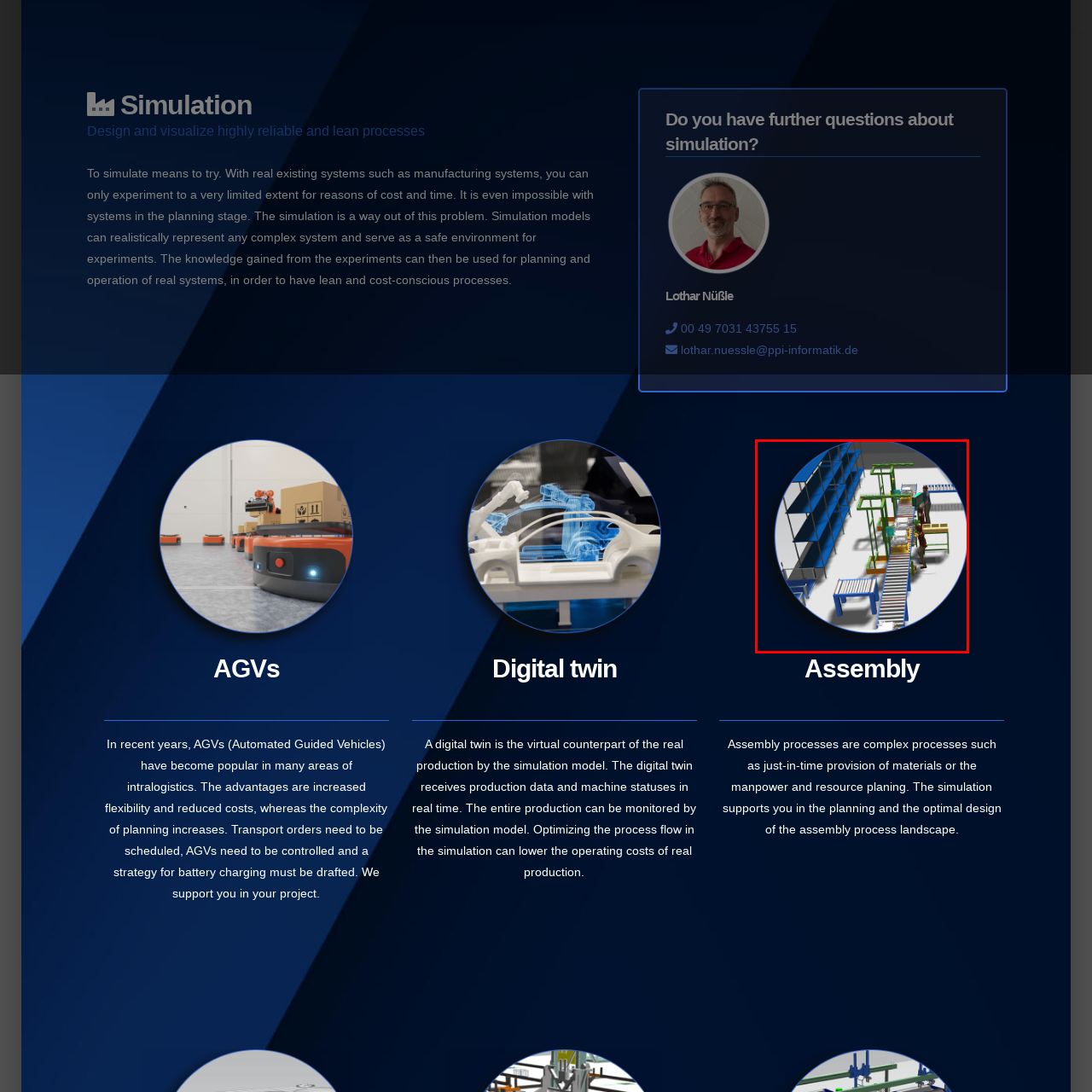What is the overarching theme of simulation modeling in this context?
Look at the image section surrounded by the red bounding box and provide a concise answer in one word or phrase.

Process improvement and lean management